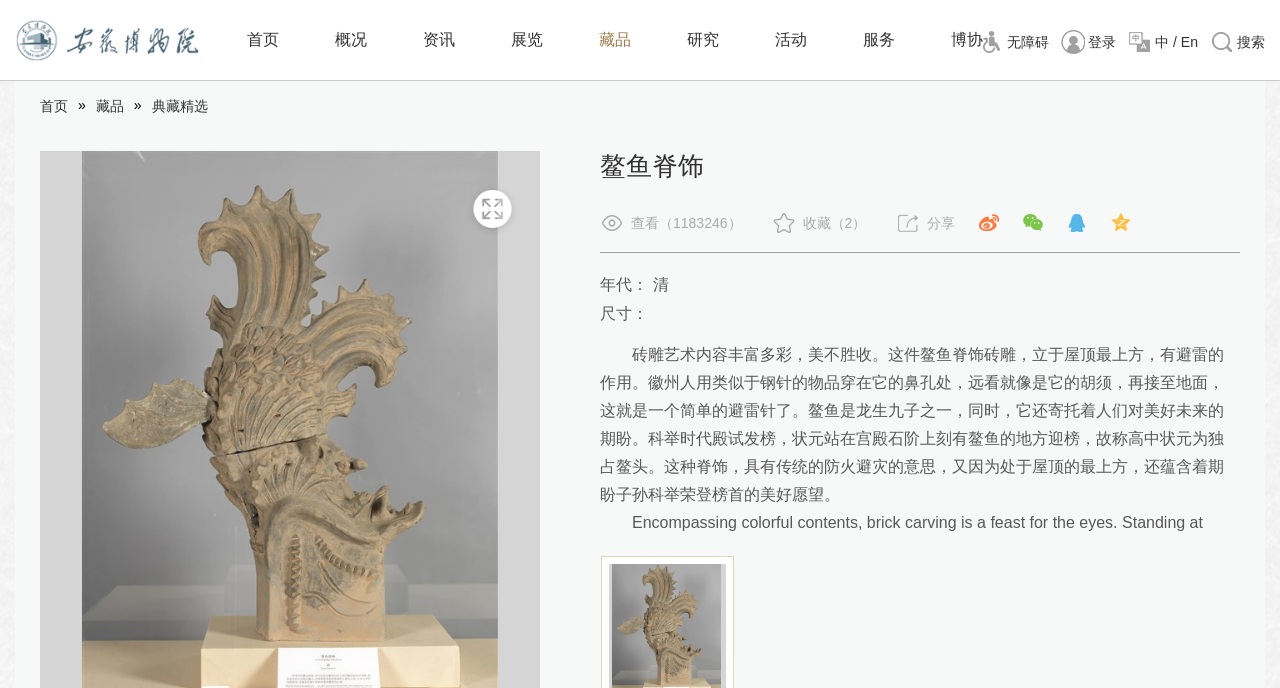Determine the bounding box coordinates for the area you should click to complete the following instruction: "view information about bronze ware".

[0.134, 0.116, 0.18, 0.189]